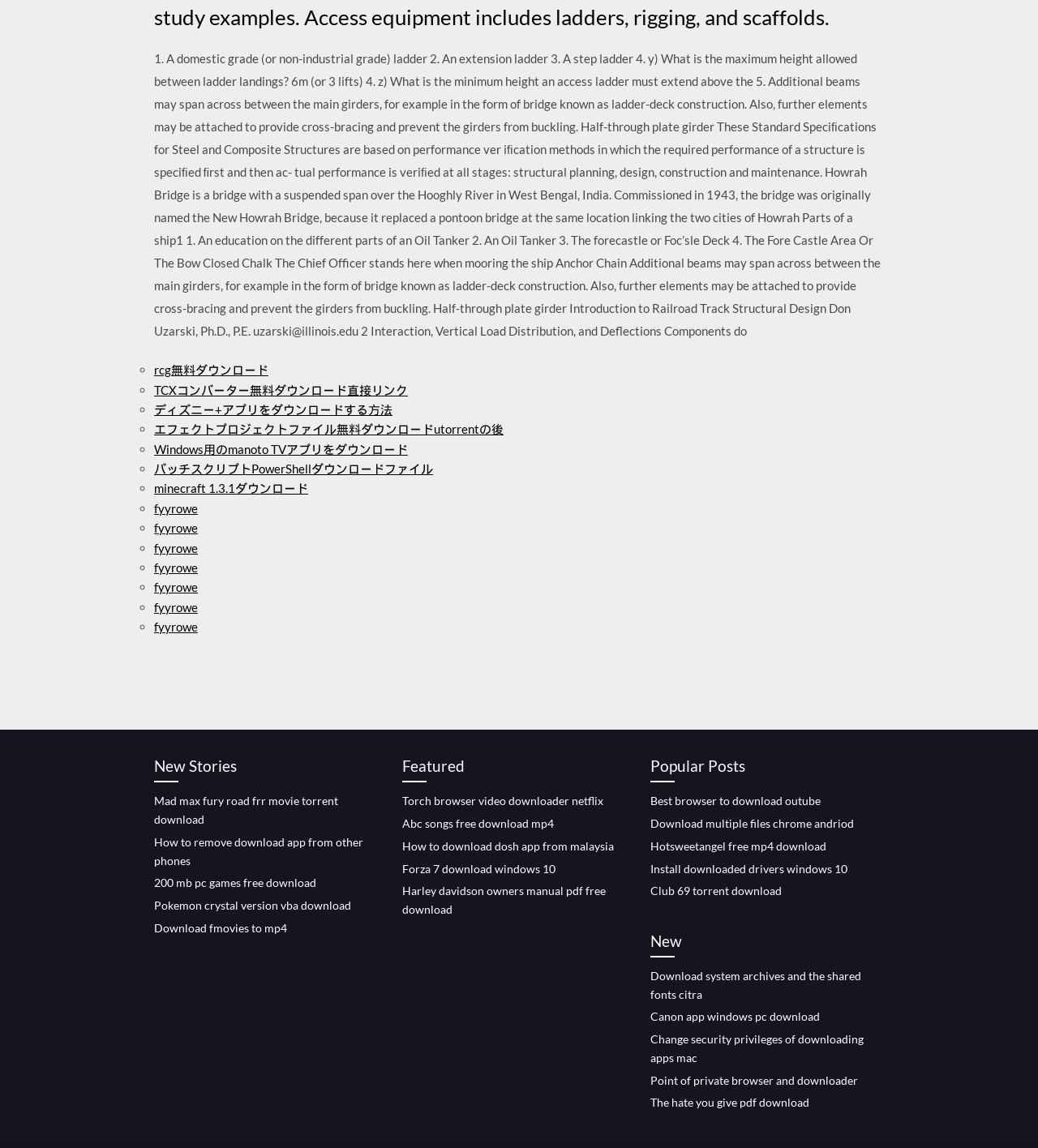Locate the bounding box coordinates of the clickable element to fulfill the following instruction: "Read about New Howrah Bridge". Provide the coordinates as four float numbers between 0 and 1 in the format [left, top, right, bottom].

[0.148, 0.044, 0.848, 0.294]